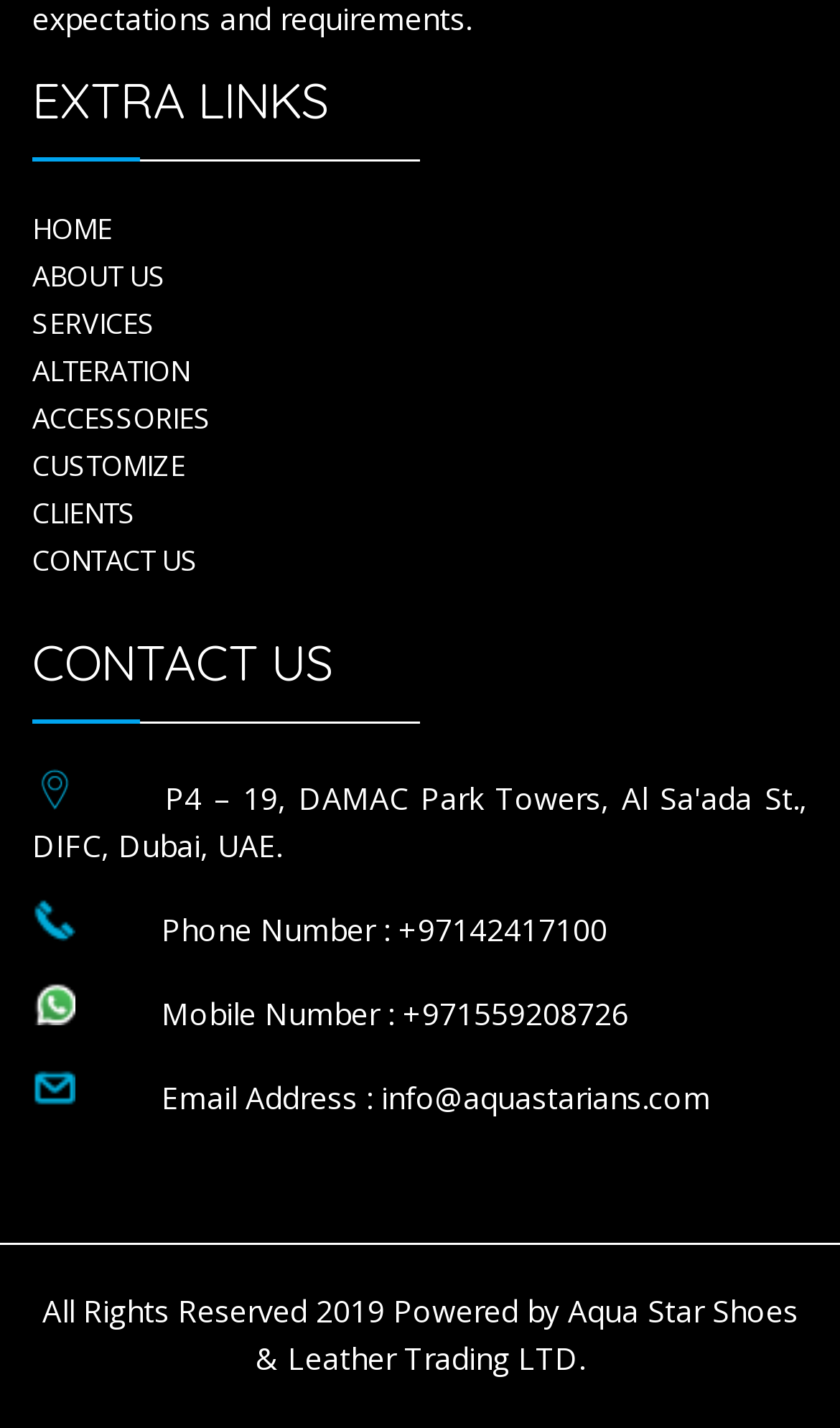Locate the UI element described by About Us in the provided webpage screenshot. Return the bounding box coordinates in the format (top-left x, top-left y, bottom-right x, bottom-right y), ensuring all values are between 0 and 1.

[0.038, 0.18, 0.197, 0.207]